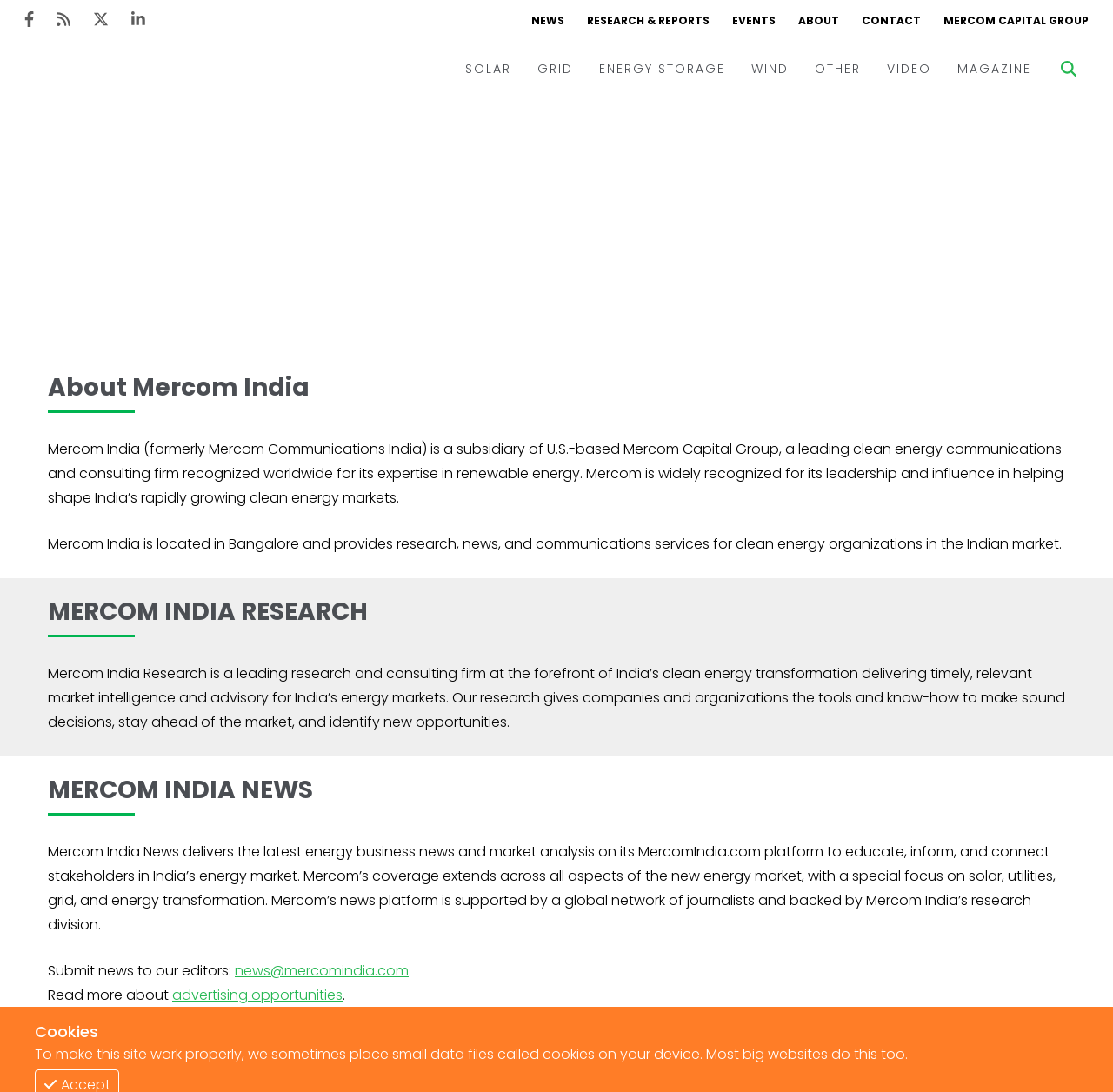Extract the primary header of the webpage and generate its text.

At the forefront of India’s clean energy transformation.